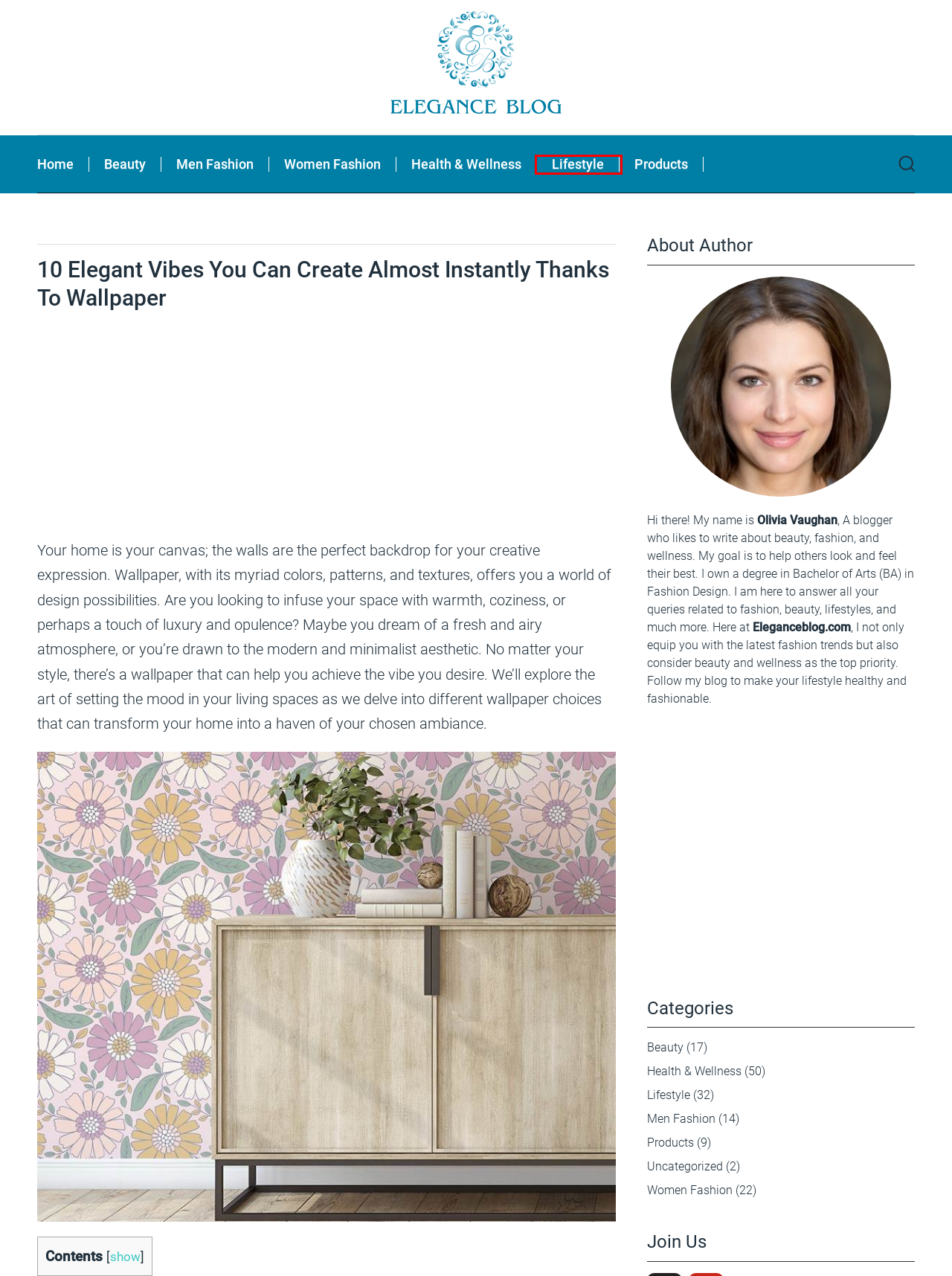Inspect the screenshot of a webpage with a red rectangle bounding box. Identify the webpage description that best corresponds to the new webpage after clicking the element inside the bounding box. Here are the candidates:
A. Products Archives - Elegance Blog
B. Beauty Archives - Elegance Blog
C. Elegance Blog - Fashions, Beauty, Health & Wellness
D. Women Fashion Archives - Elegance Blog
E. Uncategorized Archives - Elegance Blog
F. Men Fashion Archives - Elegance Blog
G. Lifestyle Archives - Elegance Blog
H. Health & Wellness Archives - Elegance Blog

G